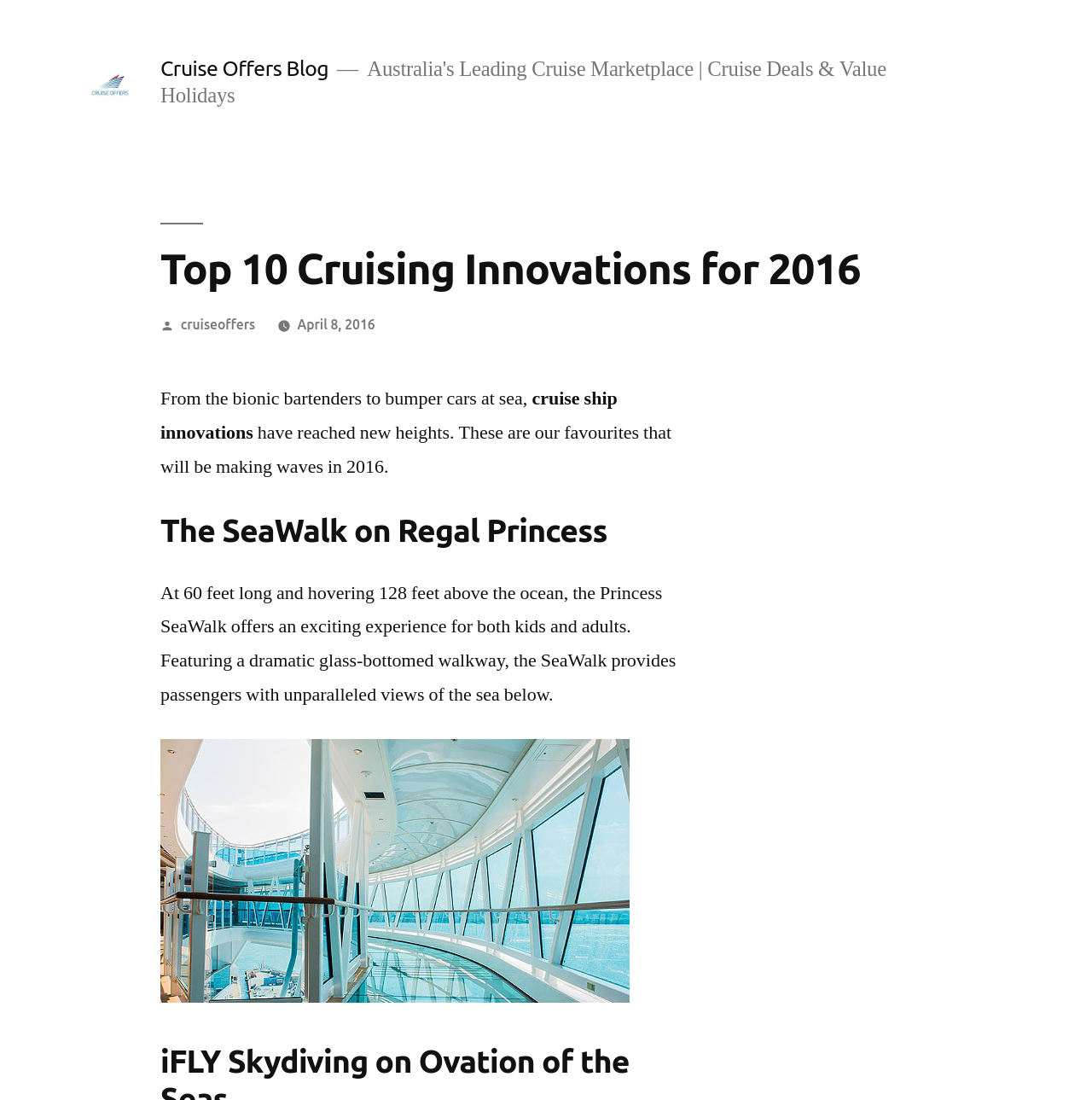How many innovations are featured?
Utilize the image to construct a detailed and well-explained answer.

The webpage title 'Top 10 Cruising Innovations for 2016' suggests that there are 10 innovations featured in the article.